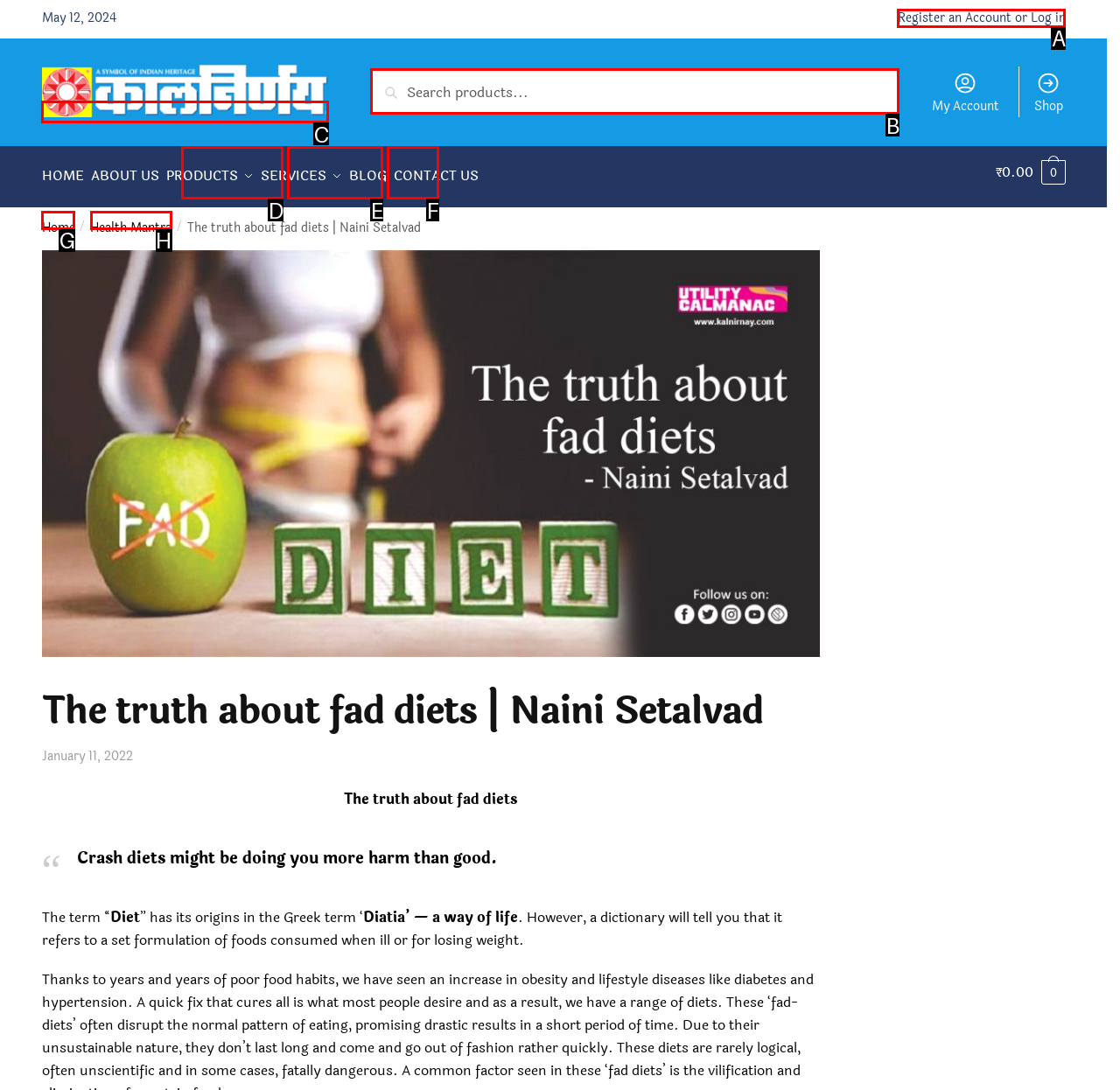Select the proper HTML element to perform the given task: Search for something Answer with the corresponding letter from the provided choices.

B